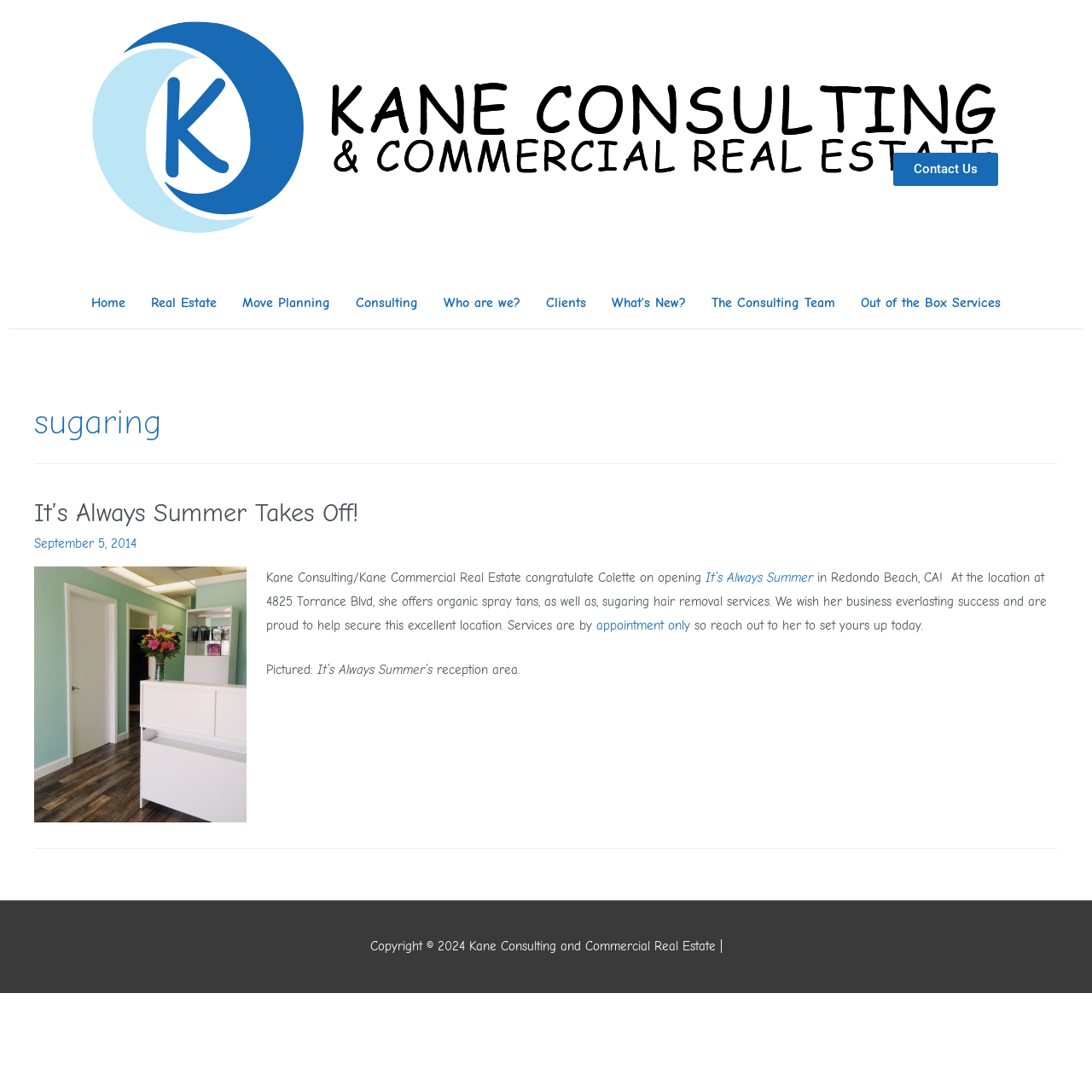What is the name of the consulting team?
Based on the image, give a concise answer in the form of a single word or short phrase.

The Consulting Team